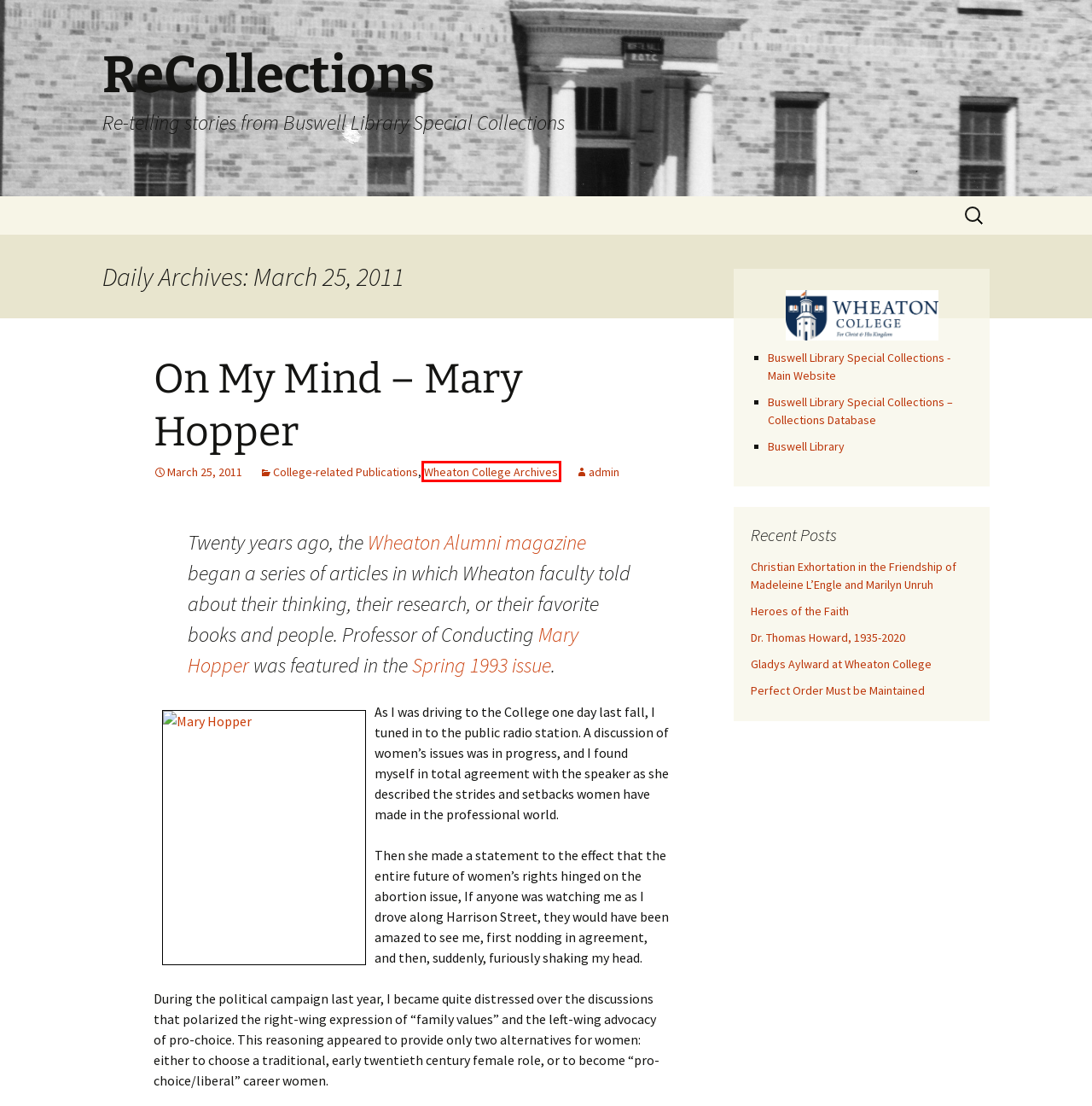Provided is a screenshot of a webpage with a red bounding box around an element. Select the most accurate webpage description for the page that appears after clicking the highlighted element. Here are the candidates:
A. Wheaton College Archives | ReCollections
B. Perfect Order Must be Maintained | ReCollections
C. ReCollections | Re-telling stories from Buswell Library Special Collections
D. On My Mind – Mary Hopper | ReCollections
E. Heroes of the Faith | ReCollections
F. Dr. Thomas Howard,  1935-2020 | ReCollections
G. Gladys Aylward at Wheaton College | ReCollections
H. admin | ReCollections

A